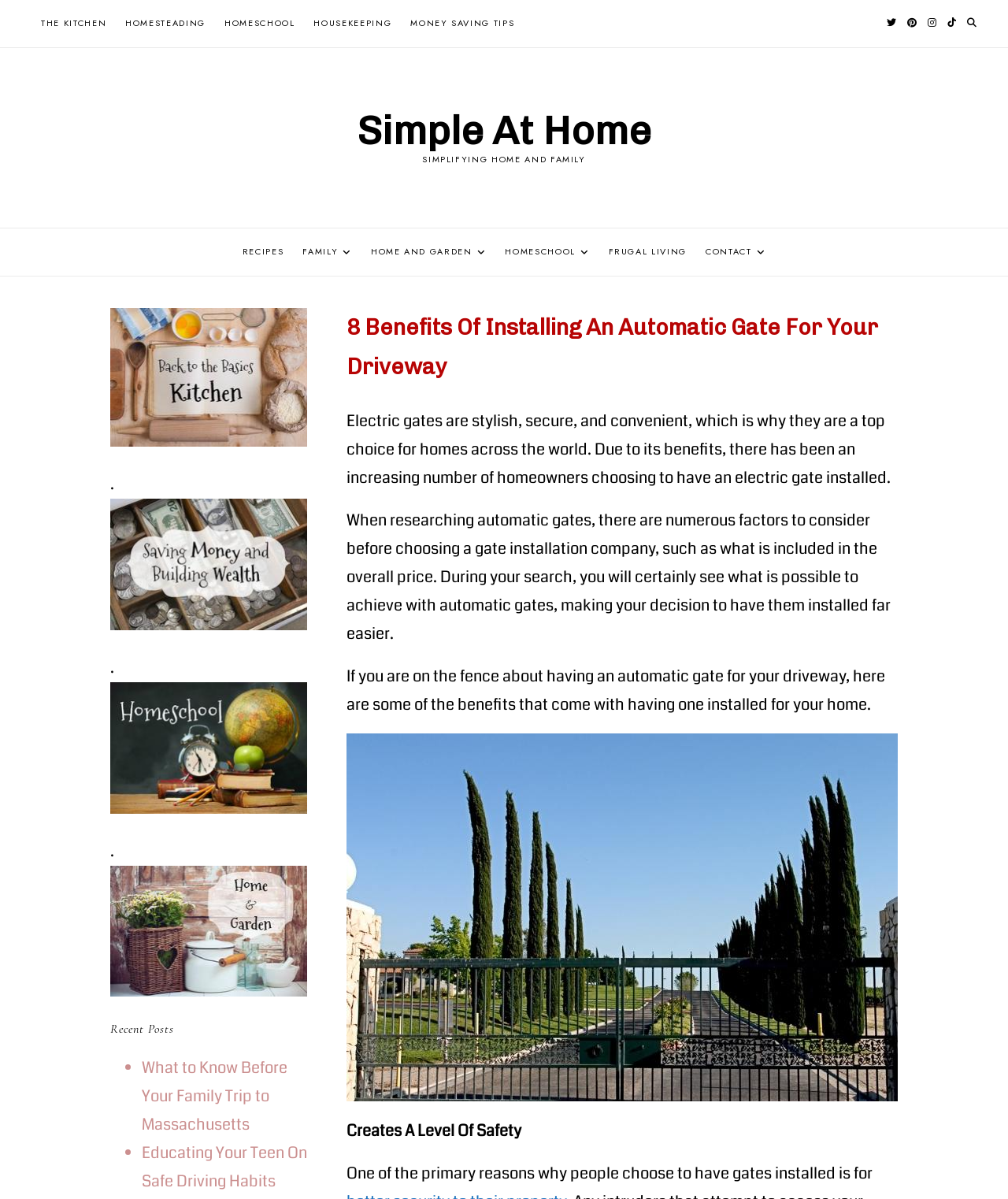Locate the bounding box coordinates of the element to click to perform the following action: 'Read the '8 Benefits Of Installing An Automatic Gate For Your Driveway' article'. The coordinates should be given as four float values between 0 and 1, in the form of [left, top, right, bottom].

[0.344, 0.257, 0.891, 0.323]